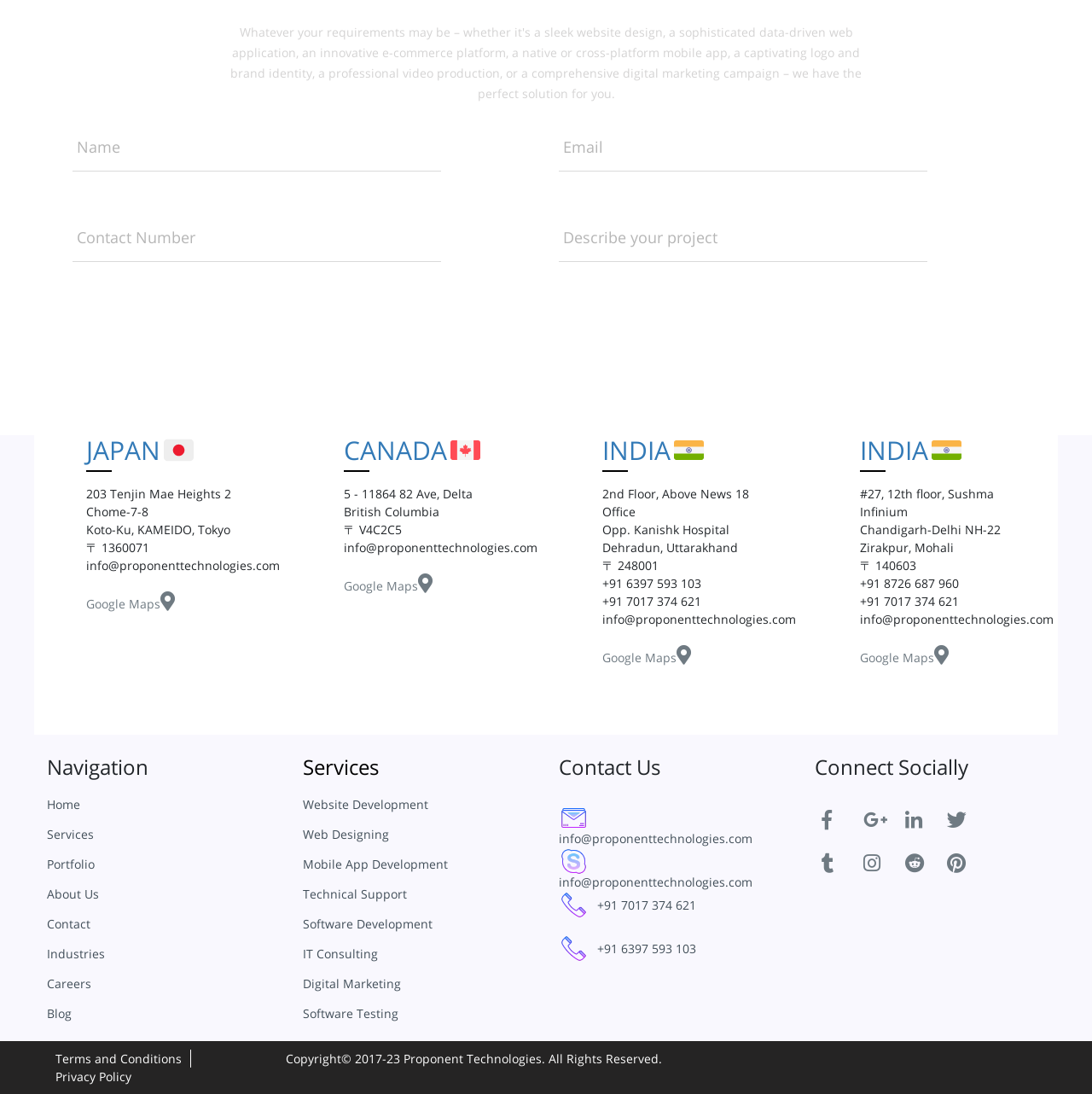Using the provided description Services, find the bounding box coordinates for the UI element. Provide the coordinates in (top-left x, top-left y, bottom-right x, bottom-right y) format, ensuring all values are between 0 and 1.

[0.043, 0.754, 0.086, 0.775]